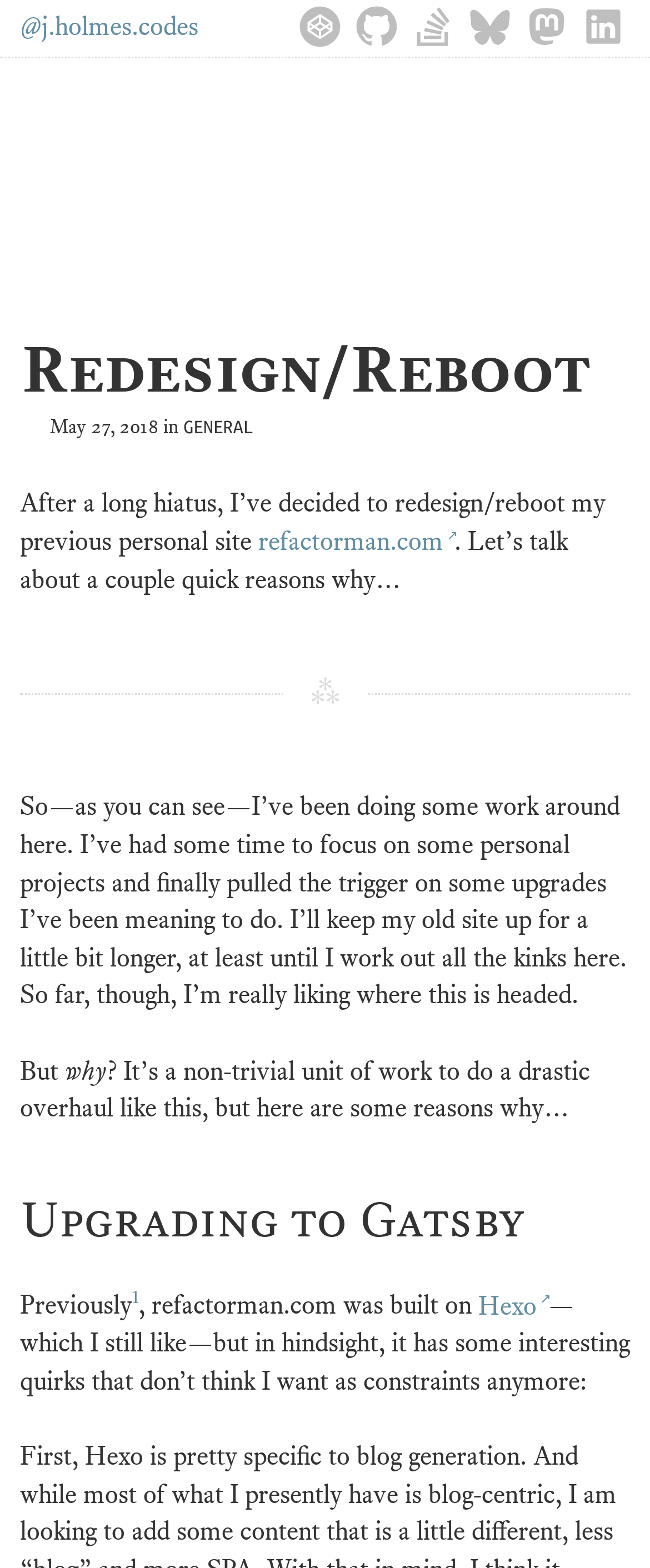Please specify the bounding box coordinates of the clickable section necessary to execute the following command: "Contact us".

None